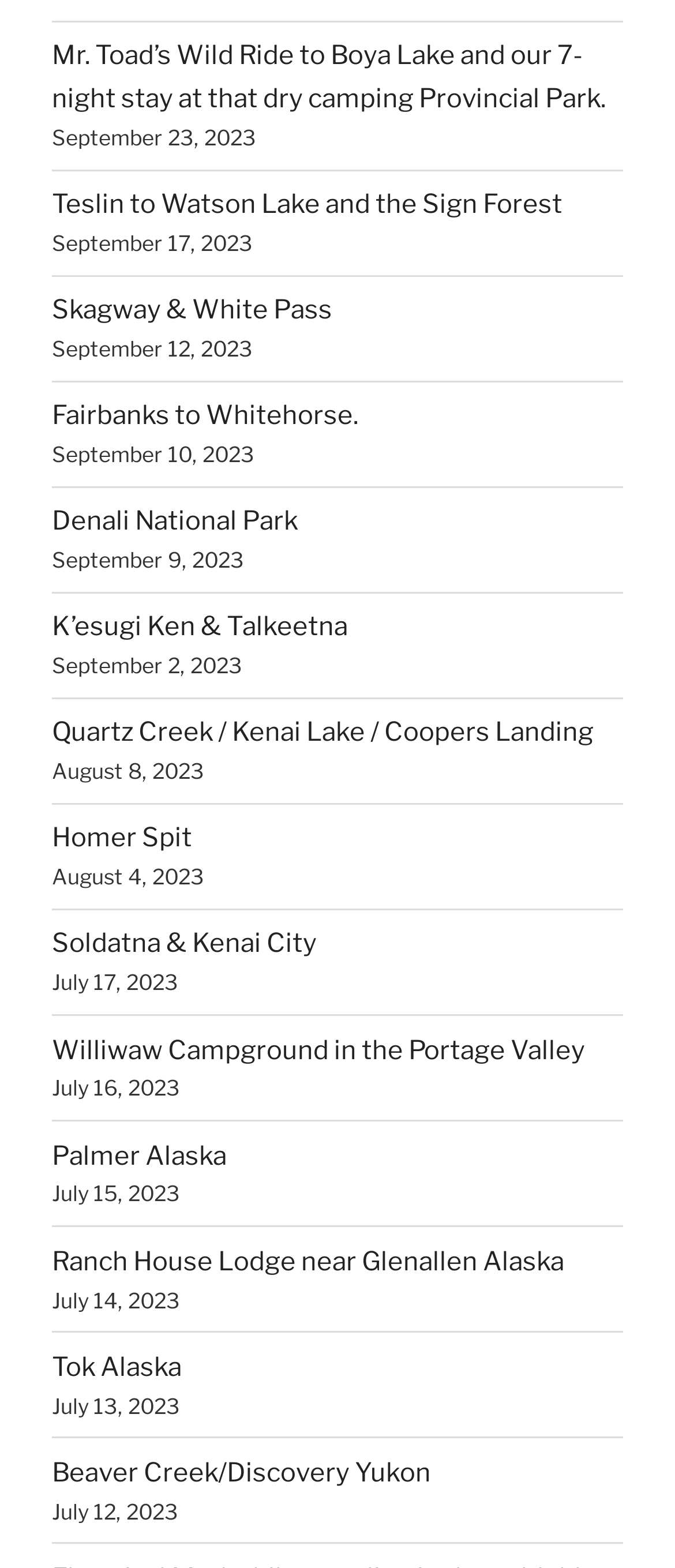How are the trips organized on this webpage? Based on the image, give a response in one word or a short phrase.

By date